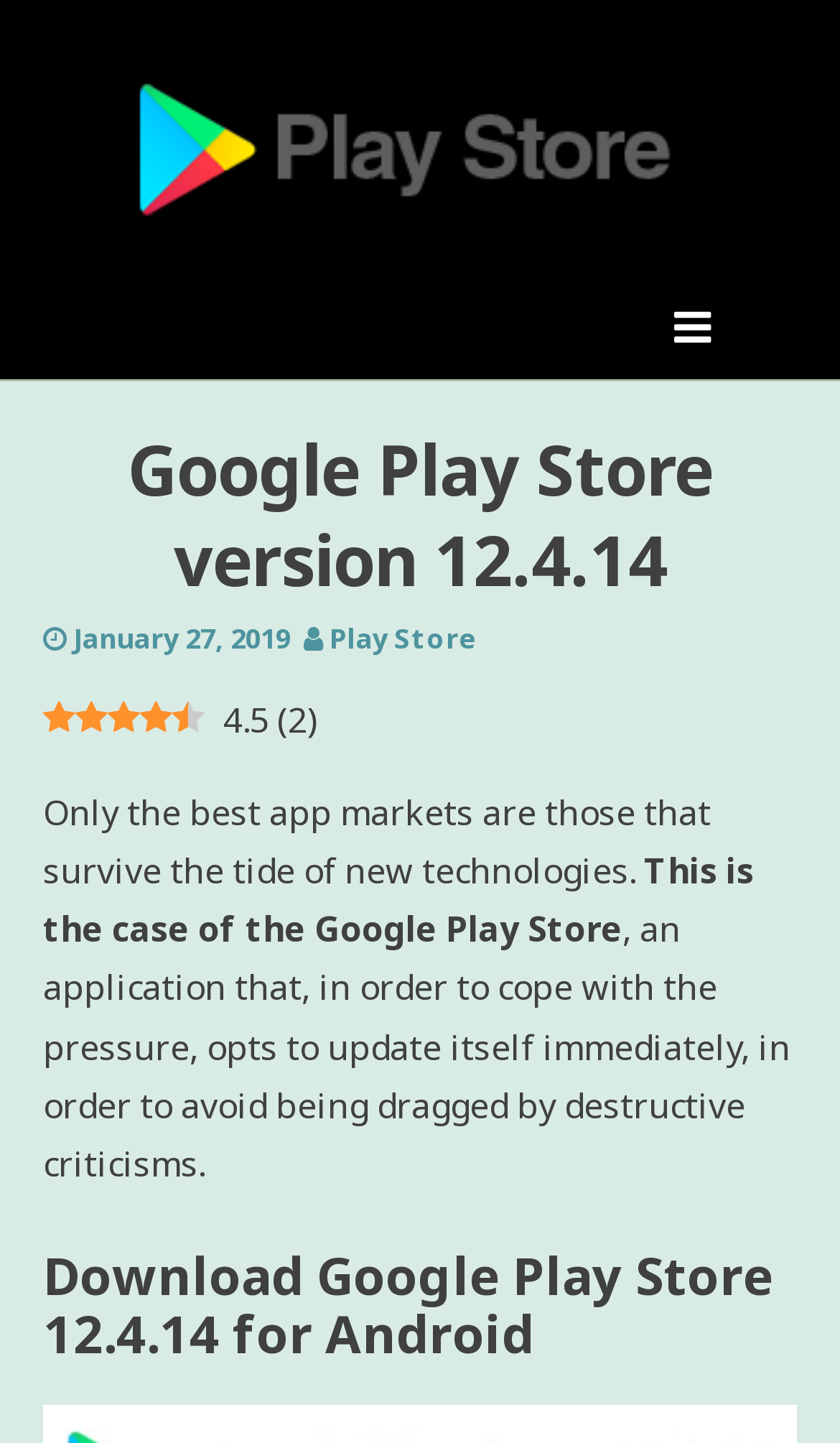Extract the main heading from the webpage content.

Google Play Store version 12.4.14